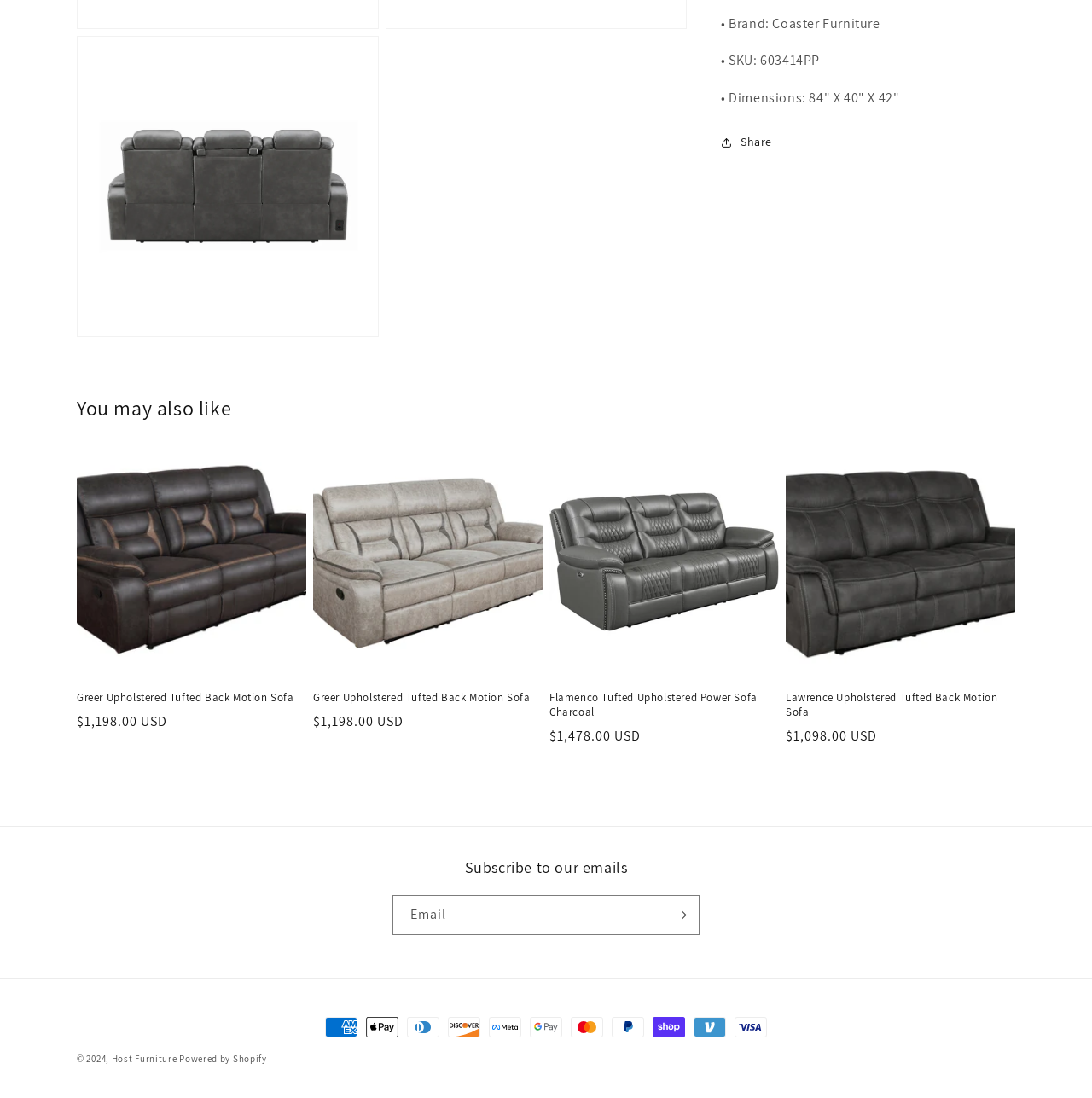For the element described, predict the bounding box coordinates as (top-left x, top-left y, bottom-right x, bottom-right y). All values should be between 0 and 1. Element description: Powered by Shopify

[0.164, 0.958, 0.244, 0.969]